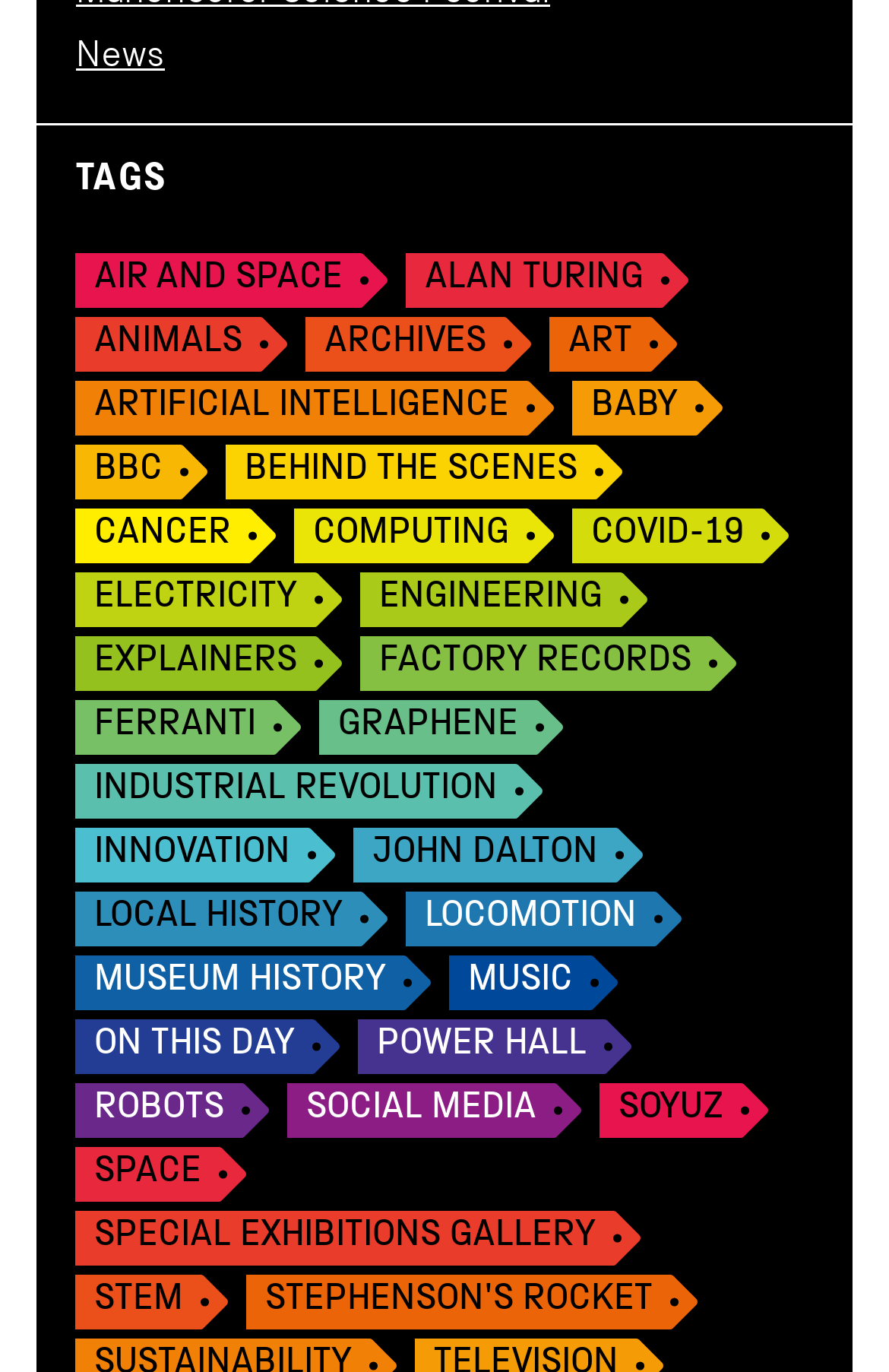Answer the following inquiry with a single word or phrase:
How many links are there under the 'TAGS' heading?

30